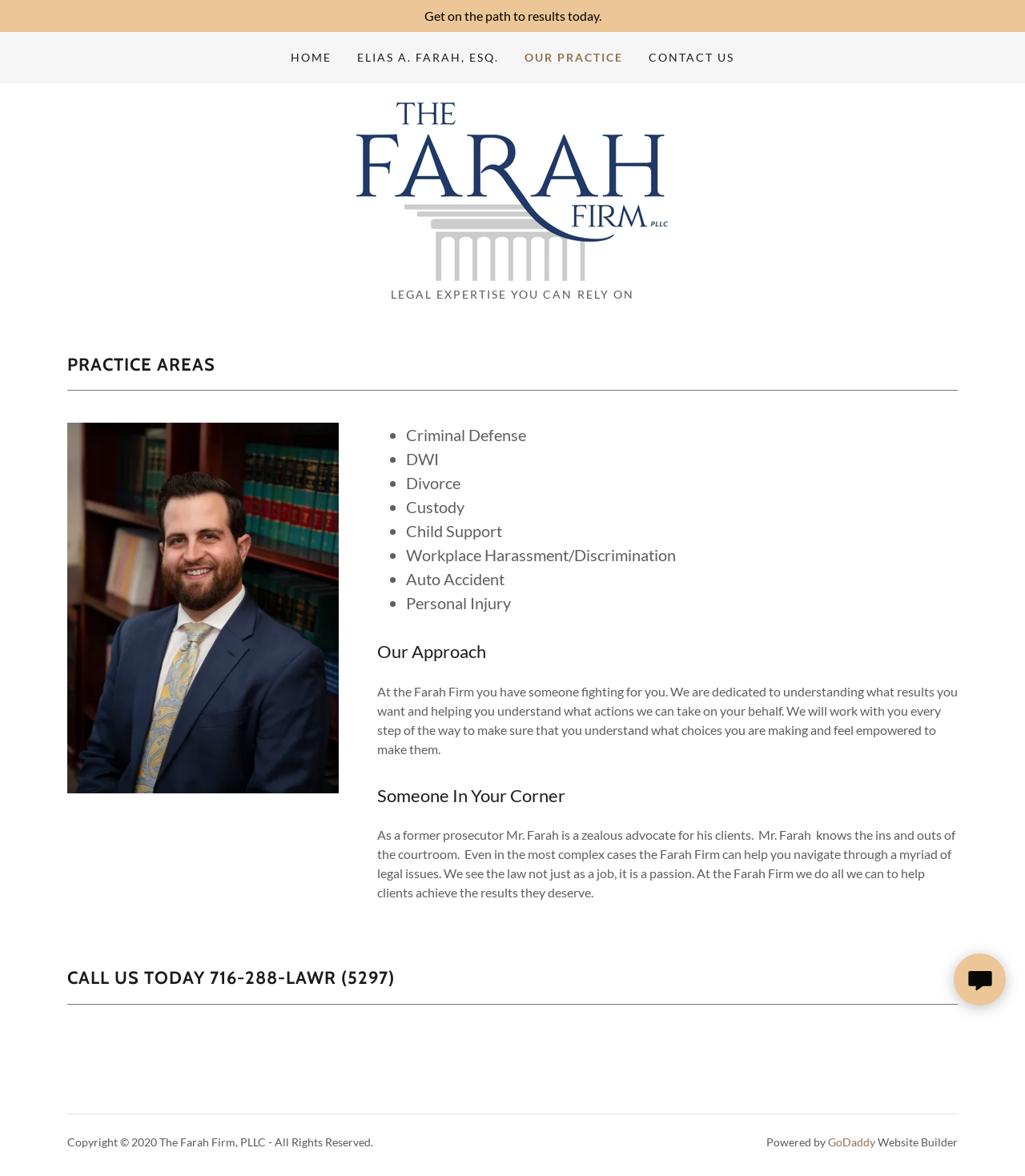Provide a thorough description of this webpage.

The webpage is about the law firm "The Farah Firm" and its practice areas. At the top, there is a navigation menu with links to "HOME", "ELIAS A. FARAH, ESQ.", "OUR PRACTICE", and "CONTACT US". Below the navigation menu, there is a heading "LEGAL EXPERTISE YOU CAN RELY ON" and an image of the law firm's logo.

The main content of the page is divided into three sections. The first section is headed "PRACTICE AREAS" and lists several areas of law that the firm practices, including criminal defense, DWI, divorce, custody, child support, workplace harassment/discrimination, auto accident, and personal injury. Each area is represented by a bullet point and a brief description.

The second section is headed "Our Approach" and describes the firm's approach to working with clients. The text explains that the firm is dedicated to understanding the client's goals and helping them make informed decisions.

The third section is headed "Someone In Your Corner" and describes the firm's passion for the law and its commitment to helping clients achieve their desired results. The section also highlights the experience of the firm's founder, Mr. Farah, as a former prosecutor.

At the bottom of the page, there is a call to action to "CALL US TODAY" with the firm's phone number. Below that, there is a copyright notice and a mention of the website being powered by GoDaddy Website Builder. There is also a small image in the bottom right corner of the page.